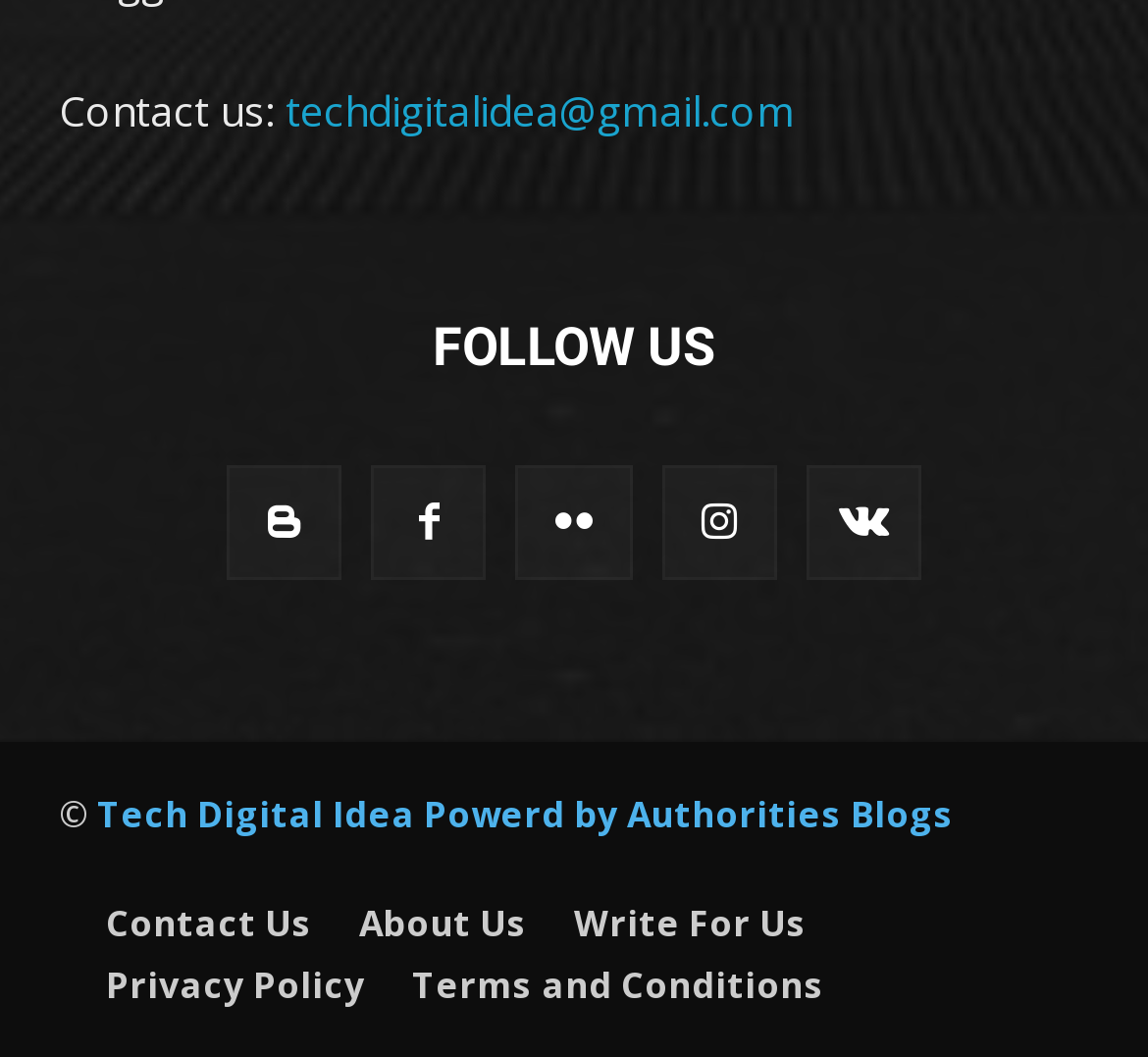Kindly determine the bounding box coordinates of the area that needs to be clicked to fulfill this instruction: "Visit About Us page".

[0.313, 0.845, 0.459, 0.903]